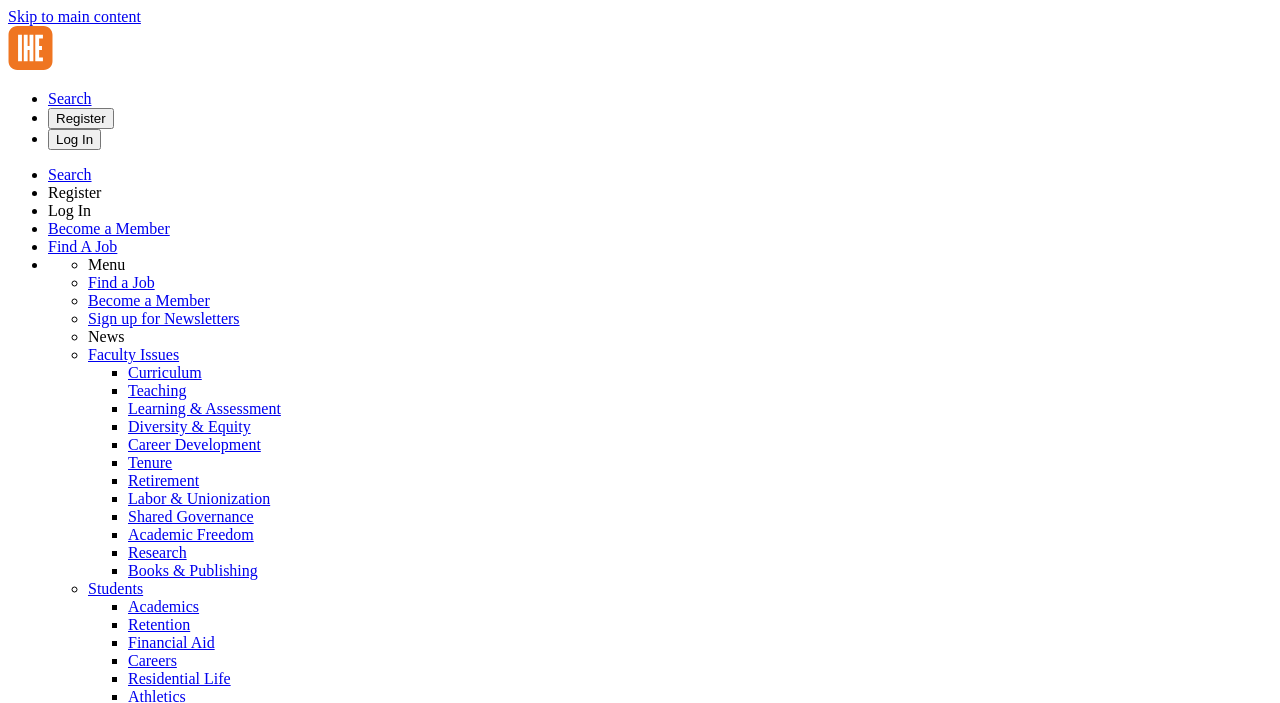Identify the bounding box coordinates of the clickable region necessary to fulfill the following instruction: "Register an account". The bounding box coordinates should be four float numbers between 0 and 1, i.e., [left, top, right, bottom].

[0.038, 0.154, 0.089, 0.183]